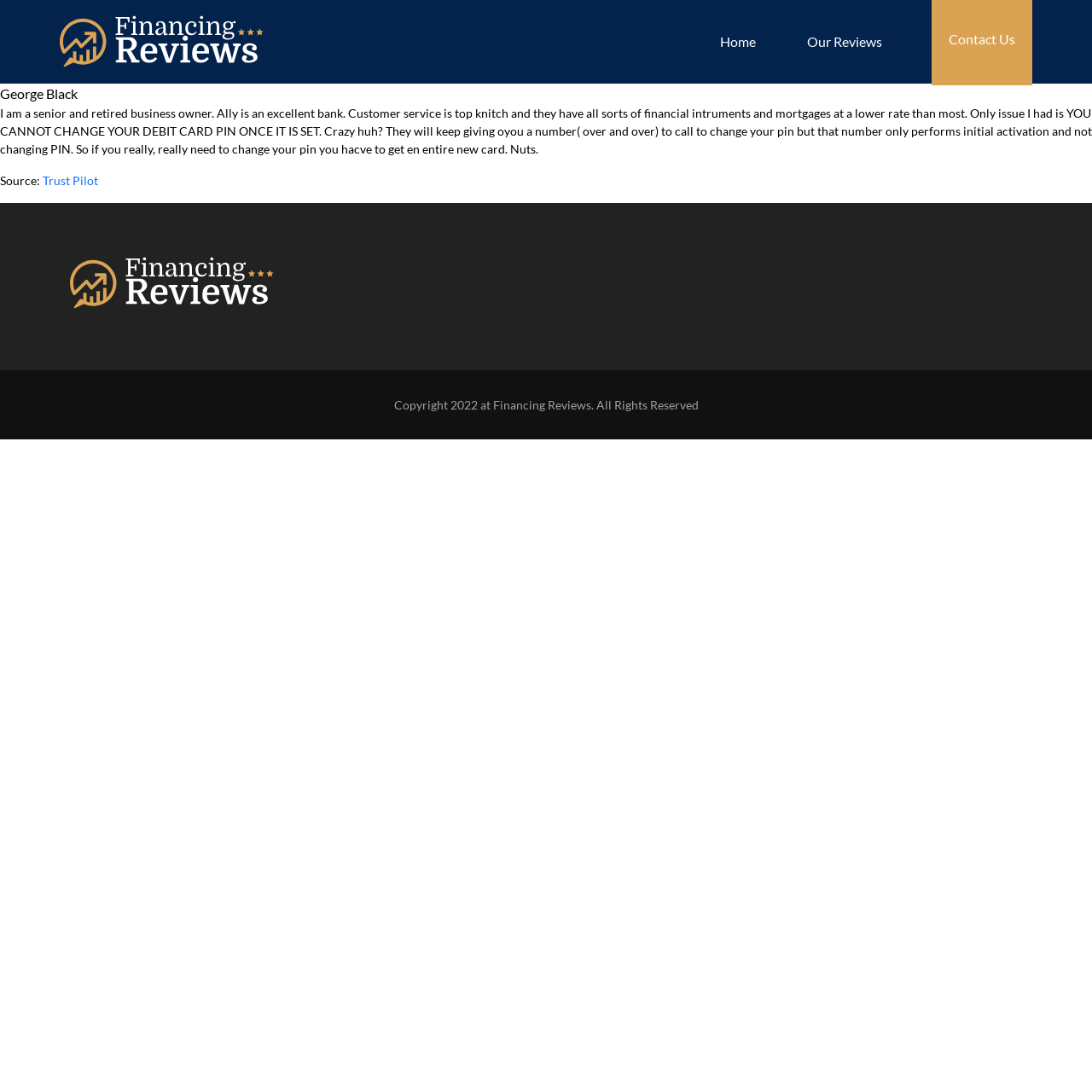Using the description: "Home", determine the UI element's bounding box coordinates. Ensure the coordinates are in the format of four float numbers between 0 and 1, i.e., [left, top, right, bottom].

[0.658, 0.029, 0.694, 0.047]